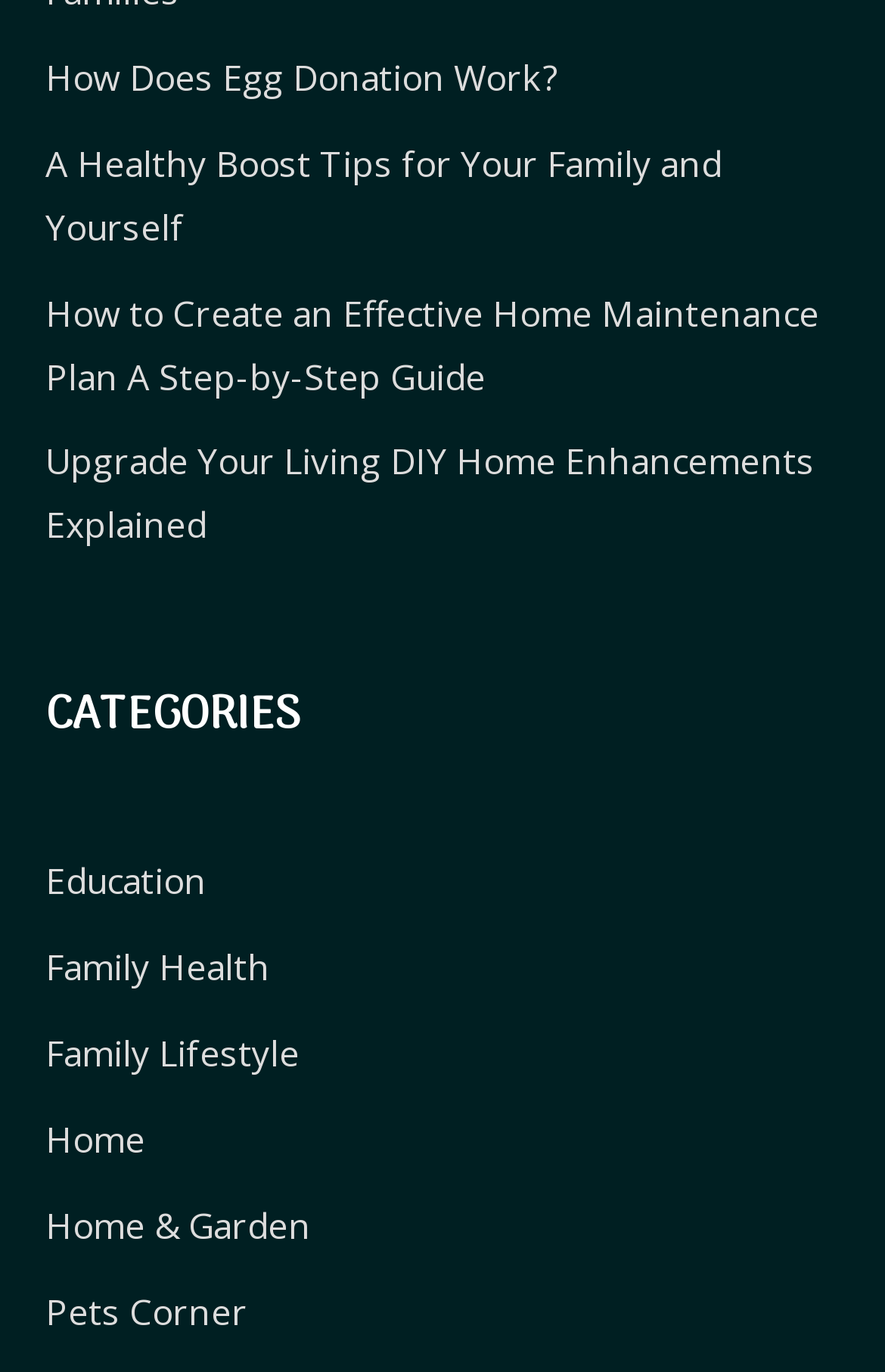Identify the bounding box coordinates of the region that should be clicked to execute the following instruction: "Discover tips for a healthy family and yourself".

[0.051, 0.101, 0.815, 0.183]